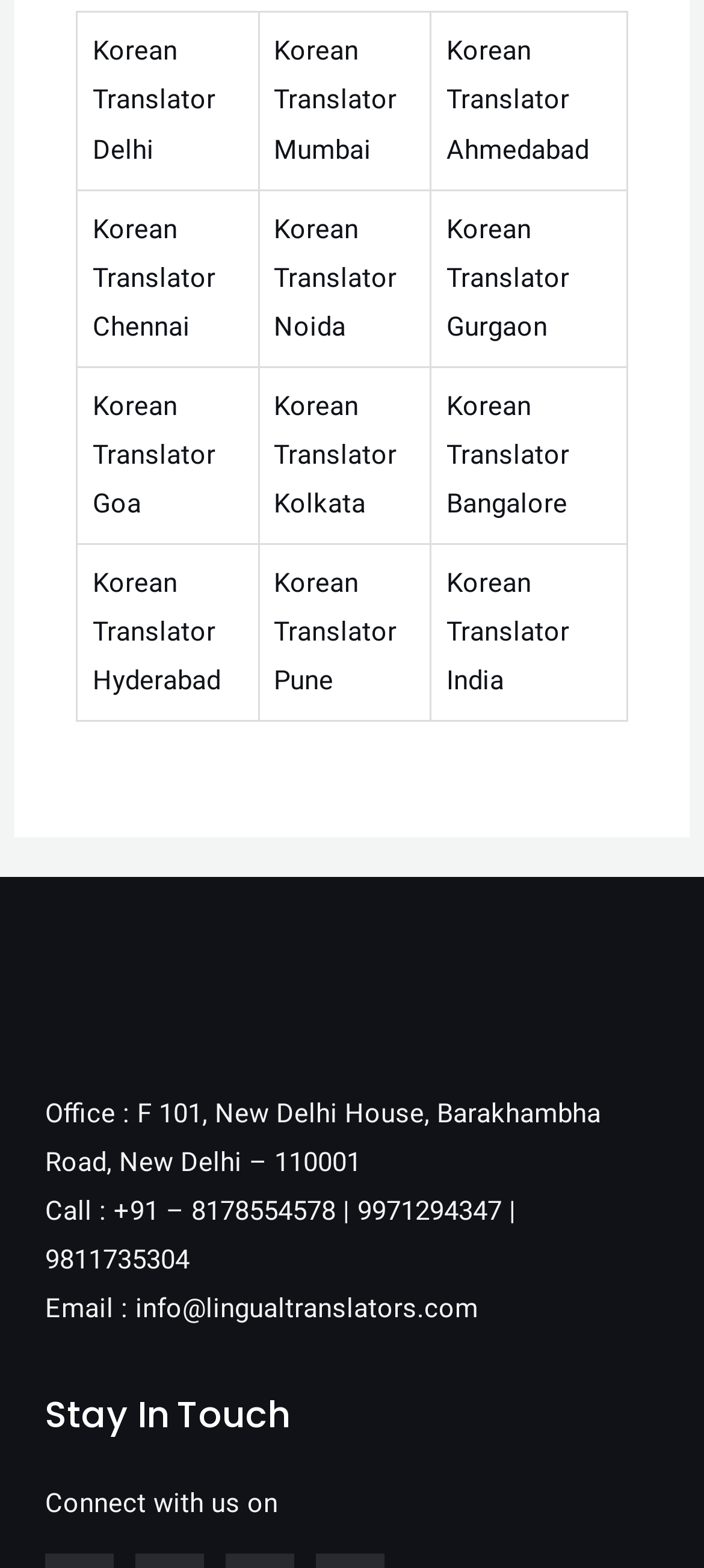Determine the bounding box coordinates of the clickable area required to perform the following instruction: "Connect with us on social media". The coordinates should be represented as four float numbers between 0 and 1: [left, top, right, bottom].

[0.064, 0.948, 0.395, 0.969]